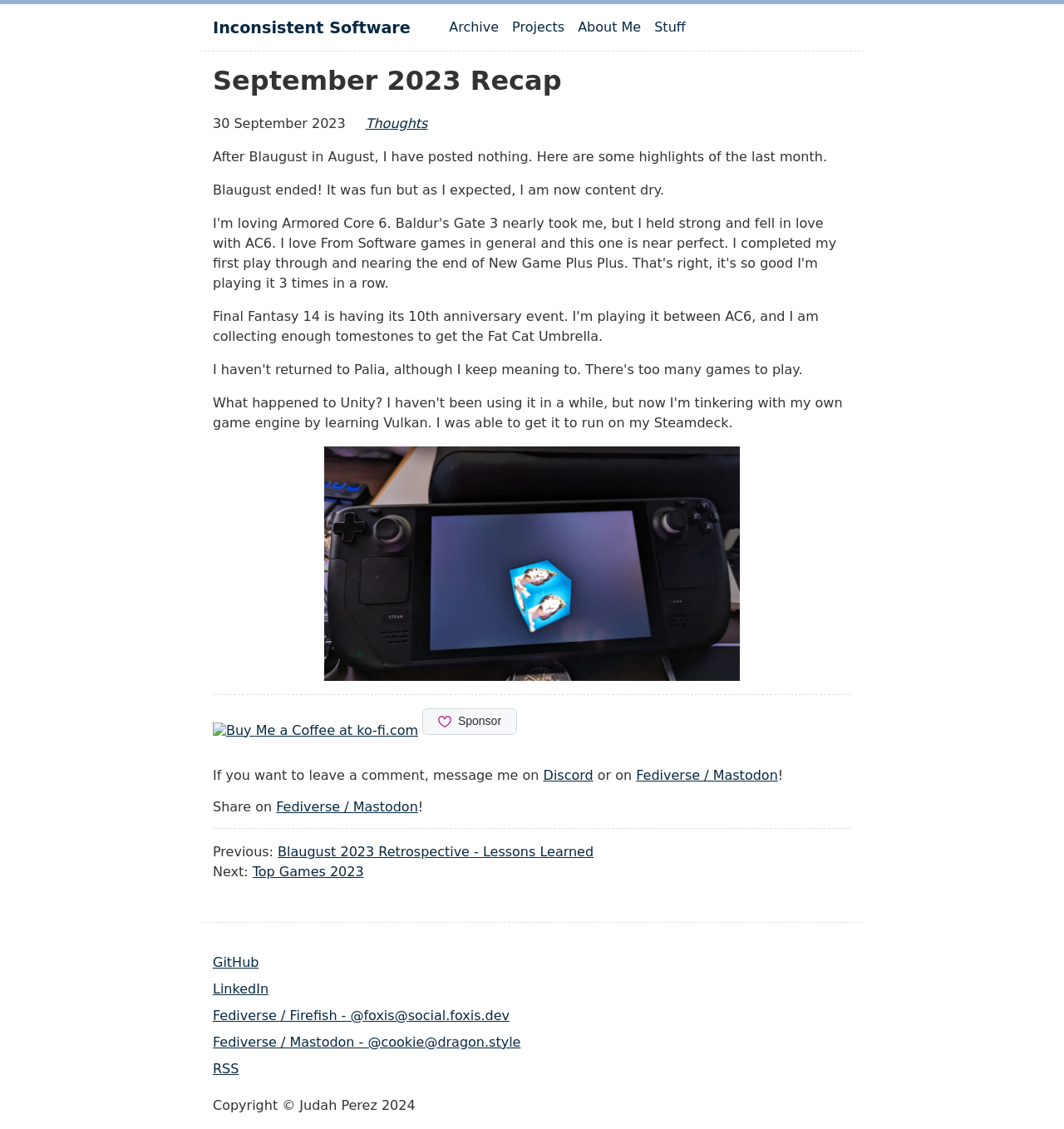What is the author's name?
Please respond to the question with a detailed and thorough explanation.

The author's name is mentioned in the copyright section at the bottom of the webpage, which states 'Copyright © Judah Perez 2024'.